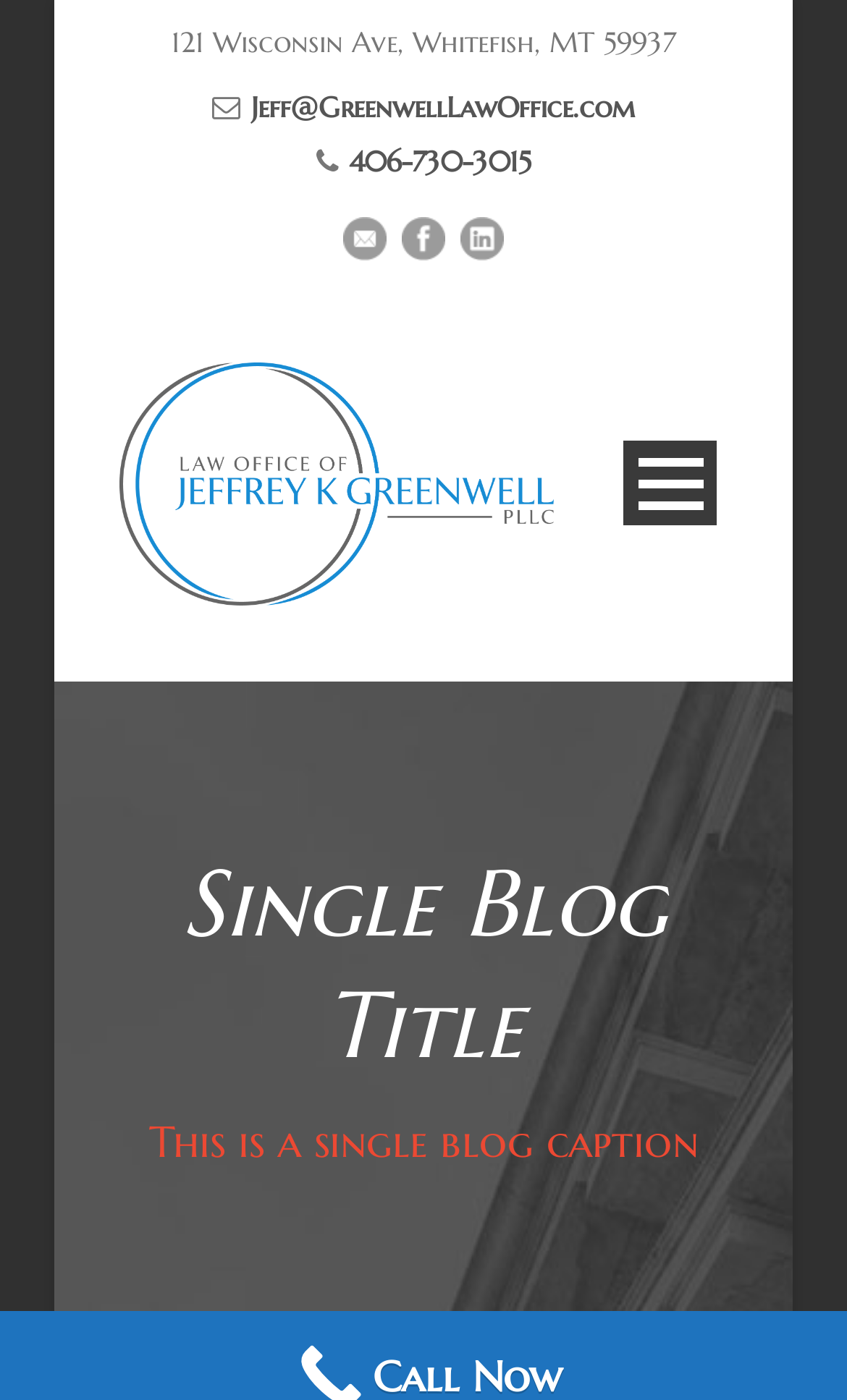Could you identify the text that serves as the heading for this webpage?

Timing: Avoiding “Fraudulent Transfers”